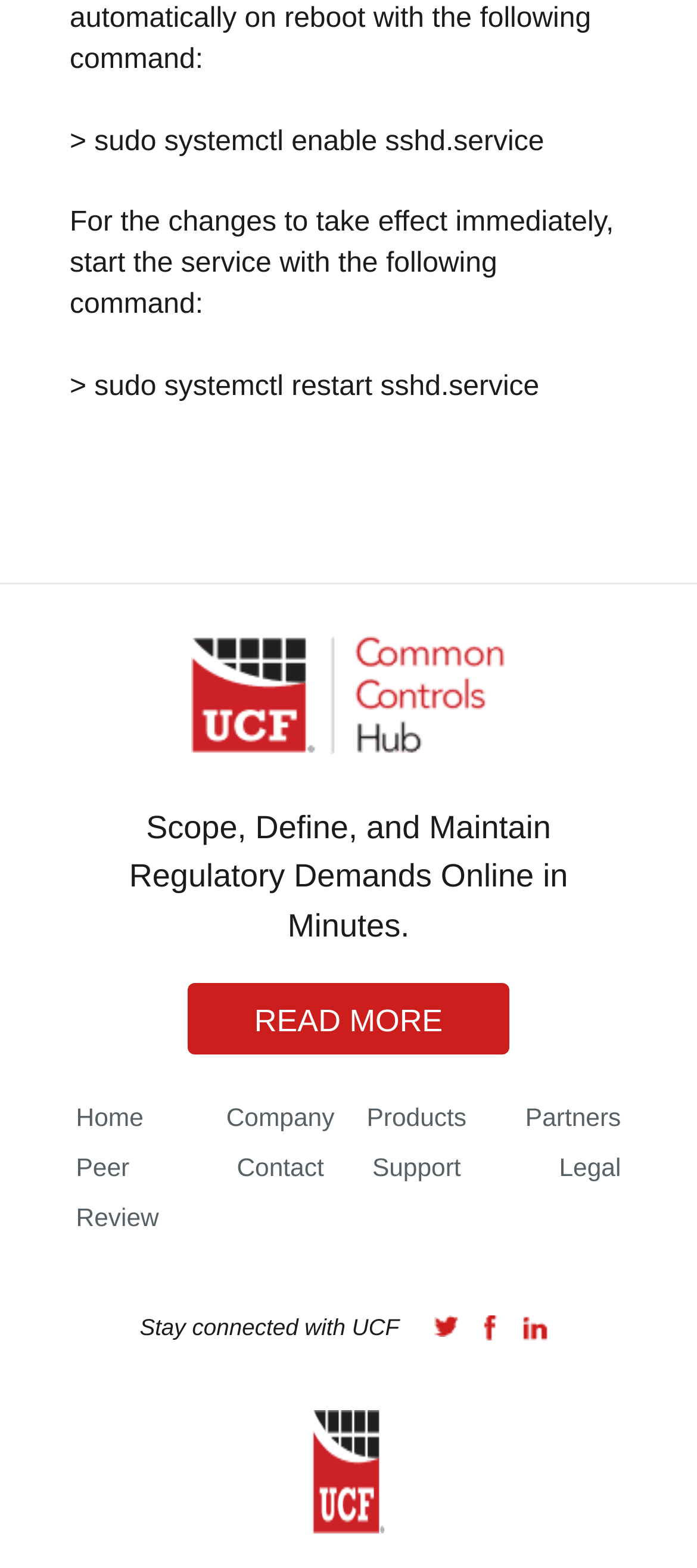Answer the question in a single word or phrase:
What is the command to enable SSH service?

sudo systemctl enable sshd.service